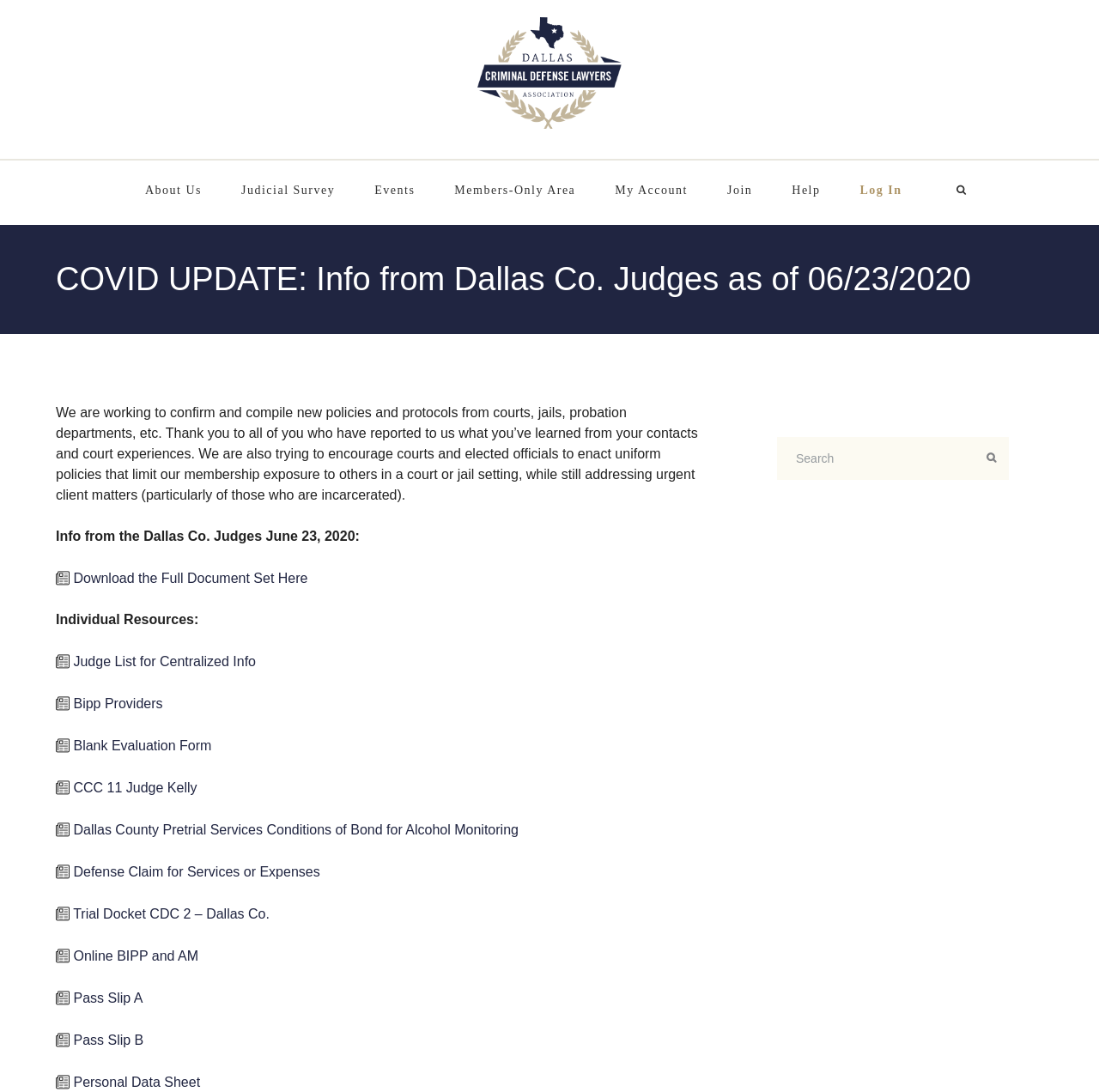Could you locate the bounding box coordinates for the section that should be clicked to accomplish this task: "Download the Full Document Set".

[0.067, 0.523, 0.28, 0.536]